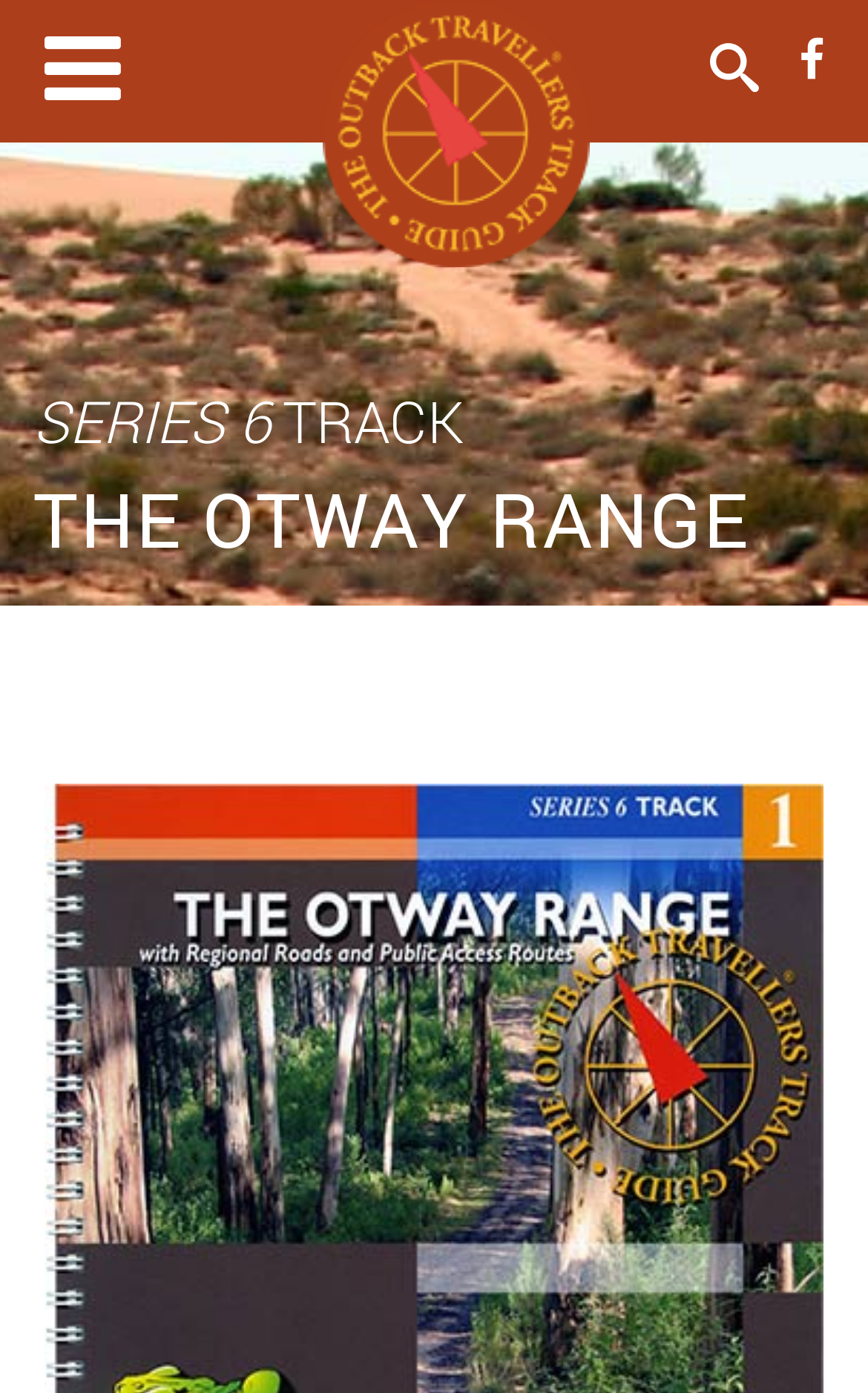What is the region covered by Series Two?
Provide a detailed answer to the question, using the image to inform your response.

I found a StaticText element with the text 'Series Two covers Central Australia up to the Top End of Northern Territory:', which indicates the region covered by Series Two.